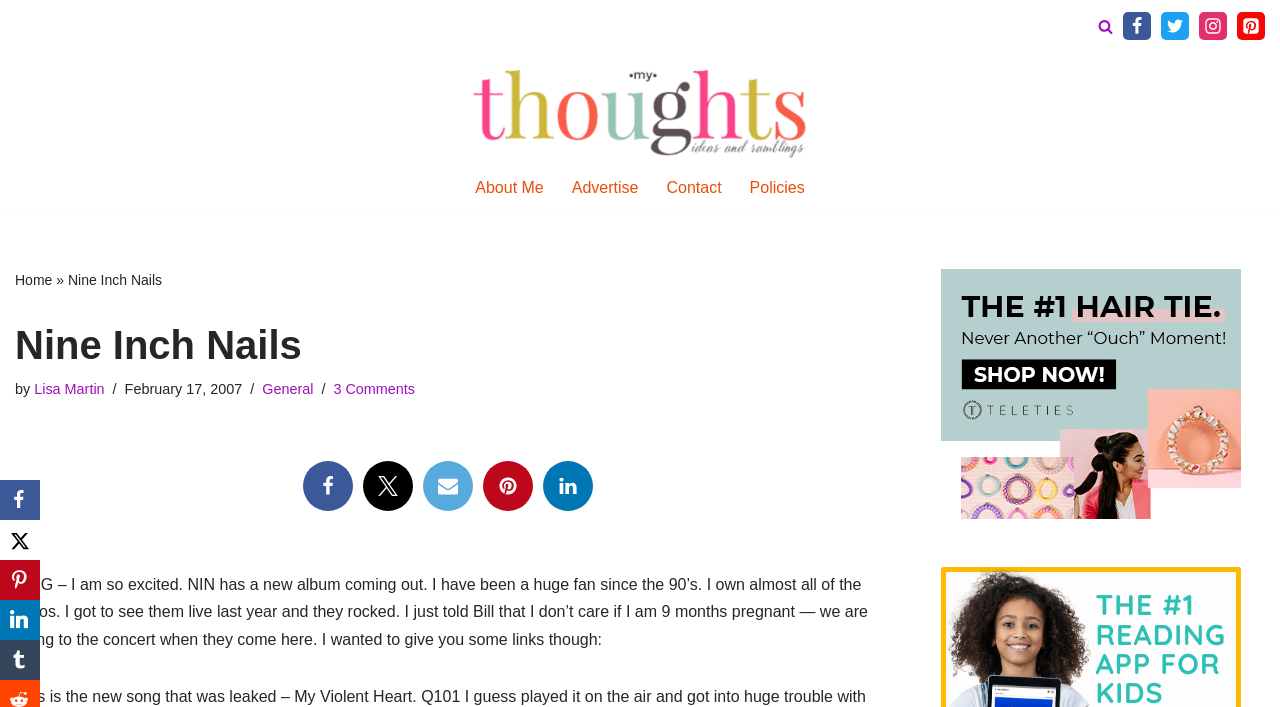Identify the bounding box coordinates of the clickable region necessary to fulfill the following instruction: "Contact the author". The bounding box coordinates should be four float numbers between 0 and 1, i.e., [left, top, right, bottom].

[0.521, 0.246, 0.564, 0.284]